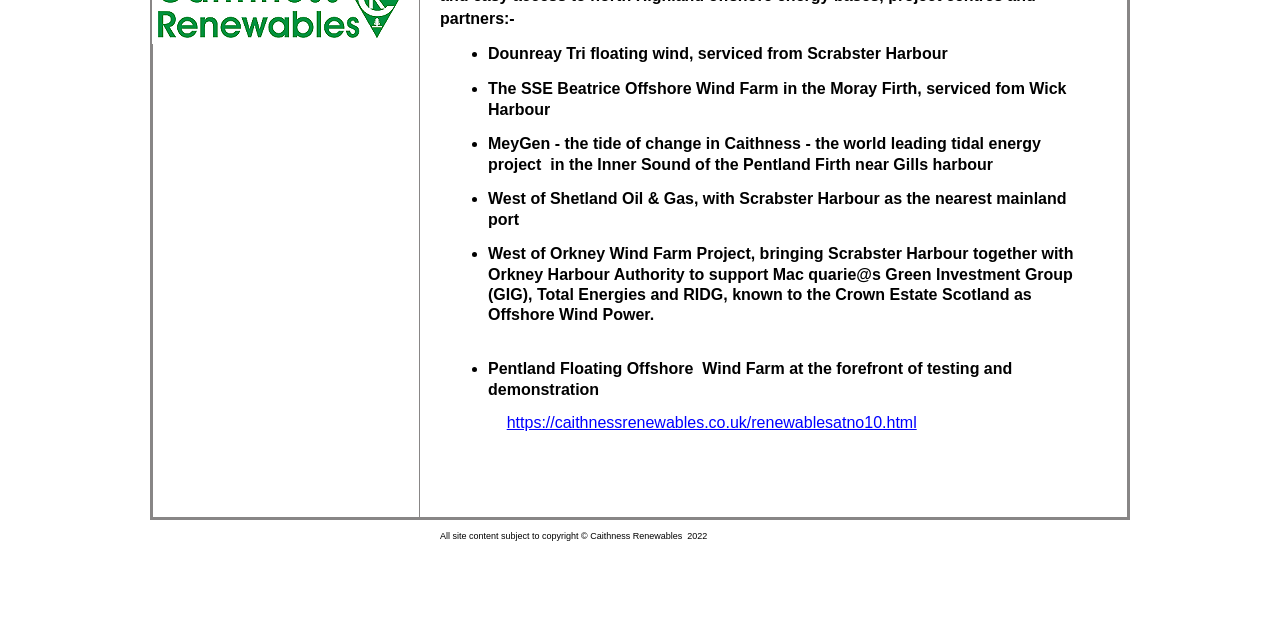Based on the element description: "renewablesatno10", identify the UI element and provide its bounding box coordinates. Use four float numbers between 0 and 1, [left, top, right, bottom].

[0.587, 0.647, 0.689, 0.674]